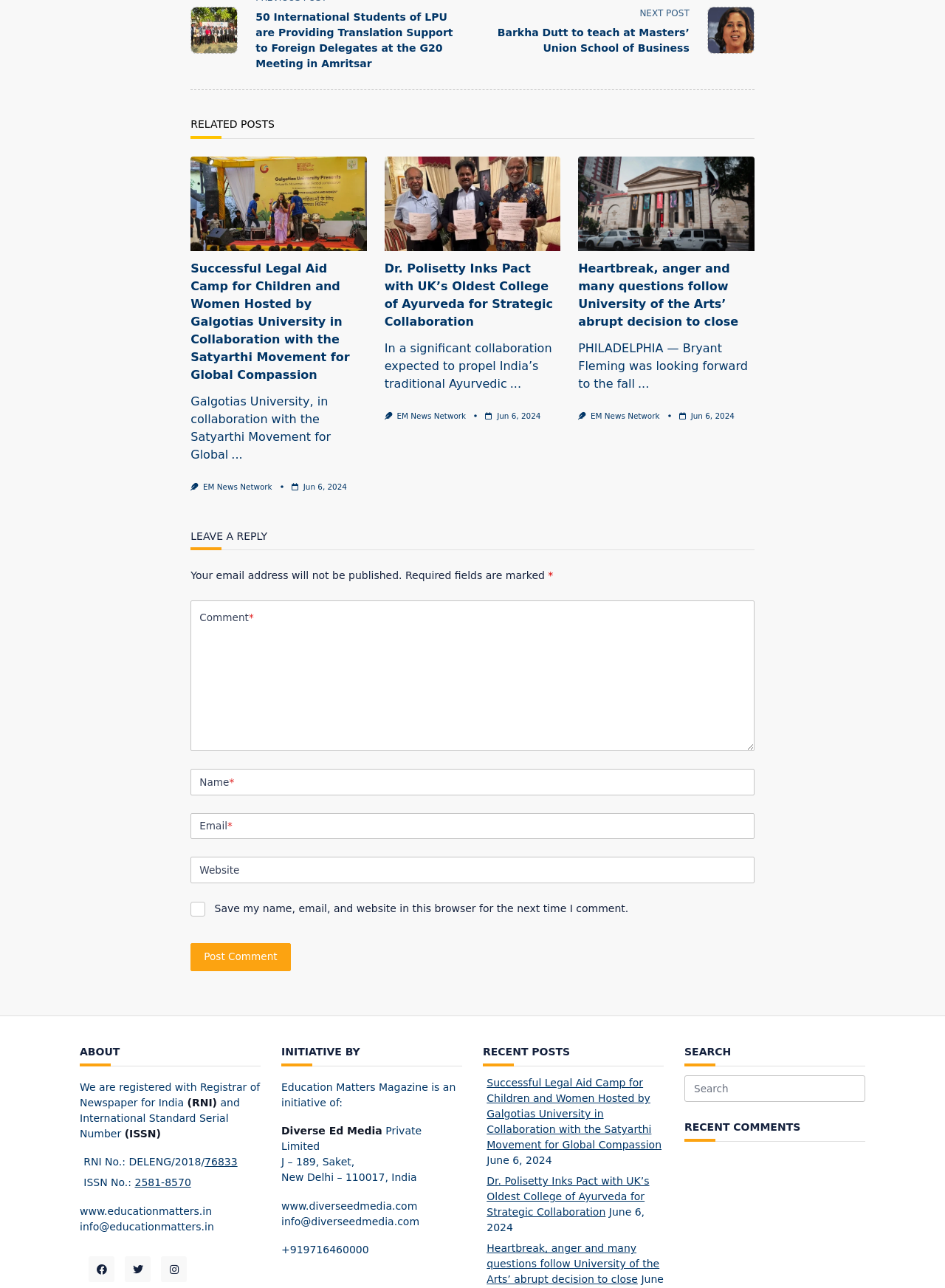What is the name of the company that owns Education Matters Magazine?
Answer the question with a detailed and thorough explanation.

I found the section 'INITIATIVE BY' at the bottom of the webpage, and it mentioned that Education Matters Magazine is an initiative of Diverse Ed Media Private Limited.